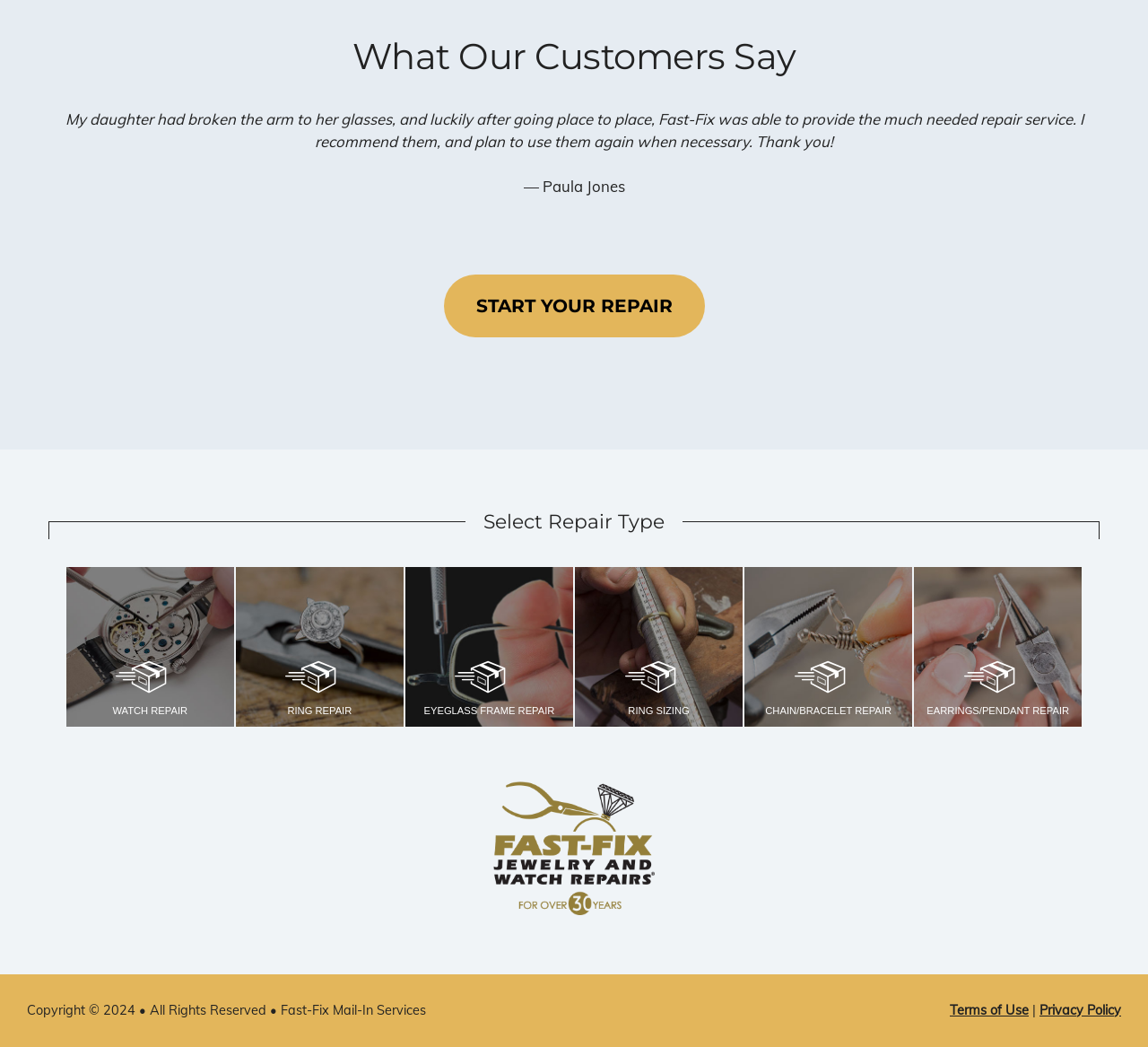Find the bounding box of the UI element described as: "Privacy Policy". The bounding box coordinates should be given as four float values between 0 and 1, i.e., [left, top, right, bottom].

[0.905, 0.957, 0.977, 0.972]